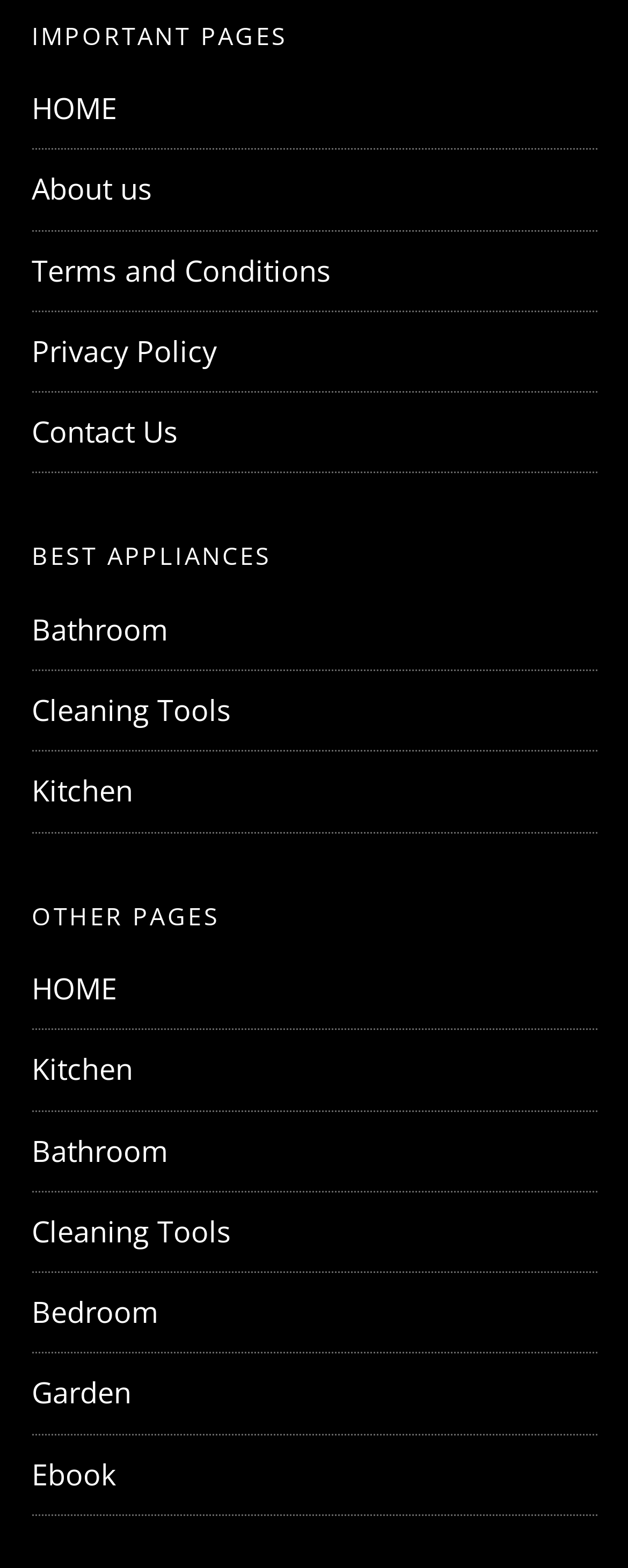Please answer the following question using a single word or phrase: What is the last link under OTHER PAGES?

Ebook